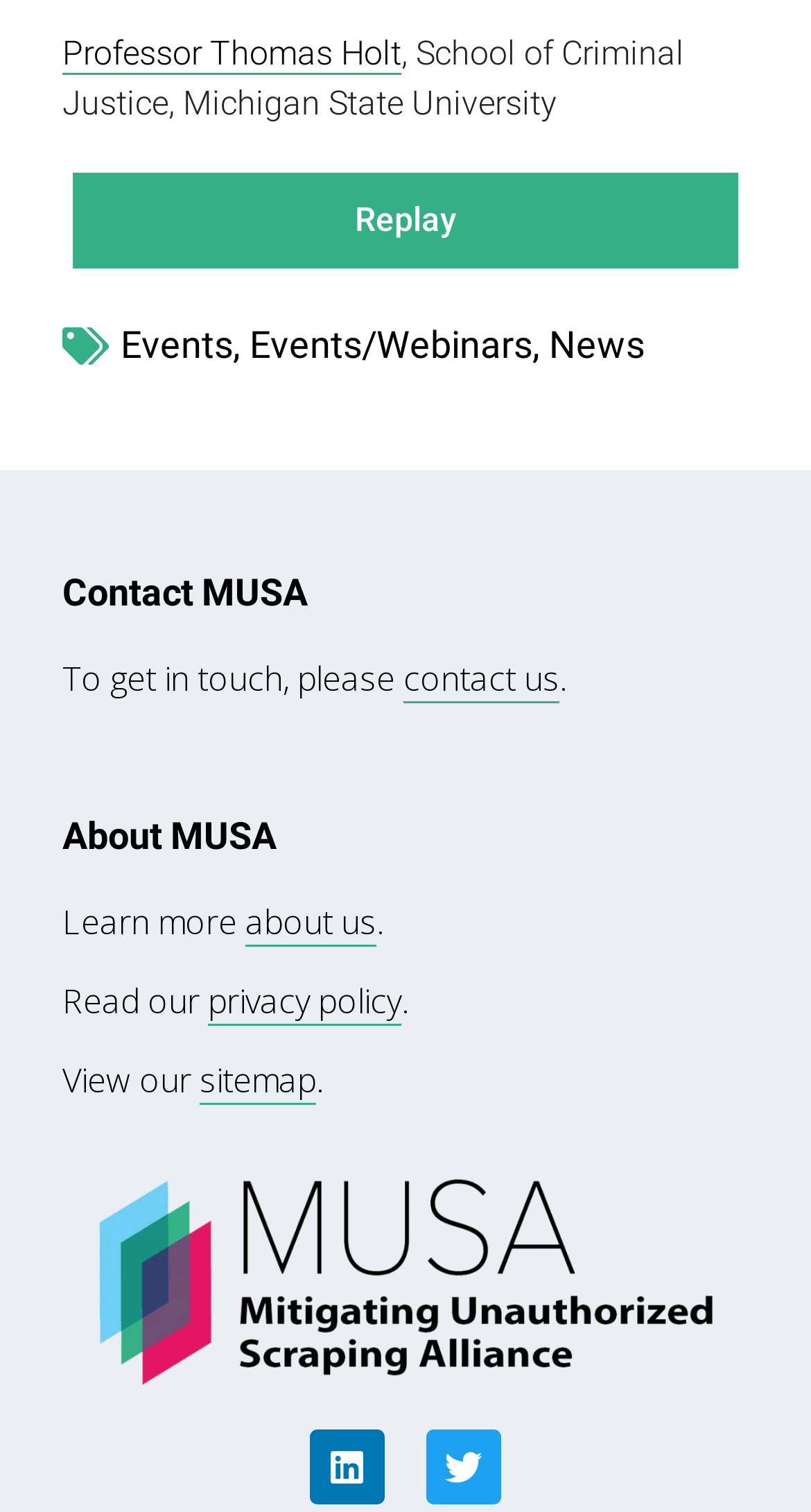What are the social media platforms available? Look at the image and give a one-word or short phrase answer.

Linkedin and Twitter